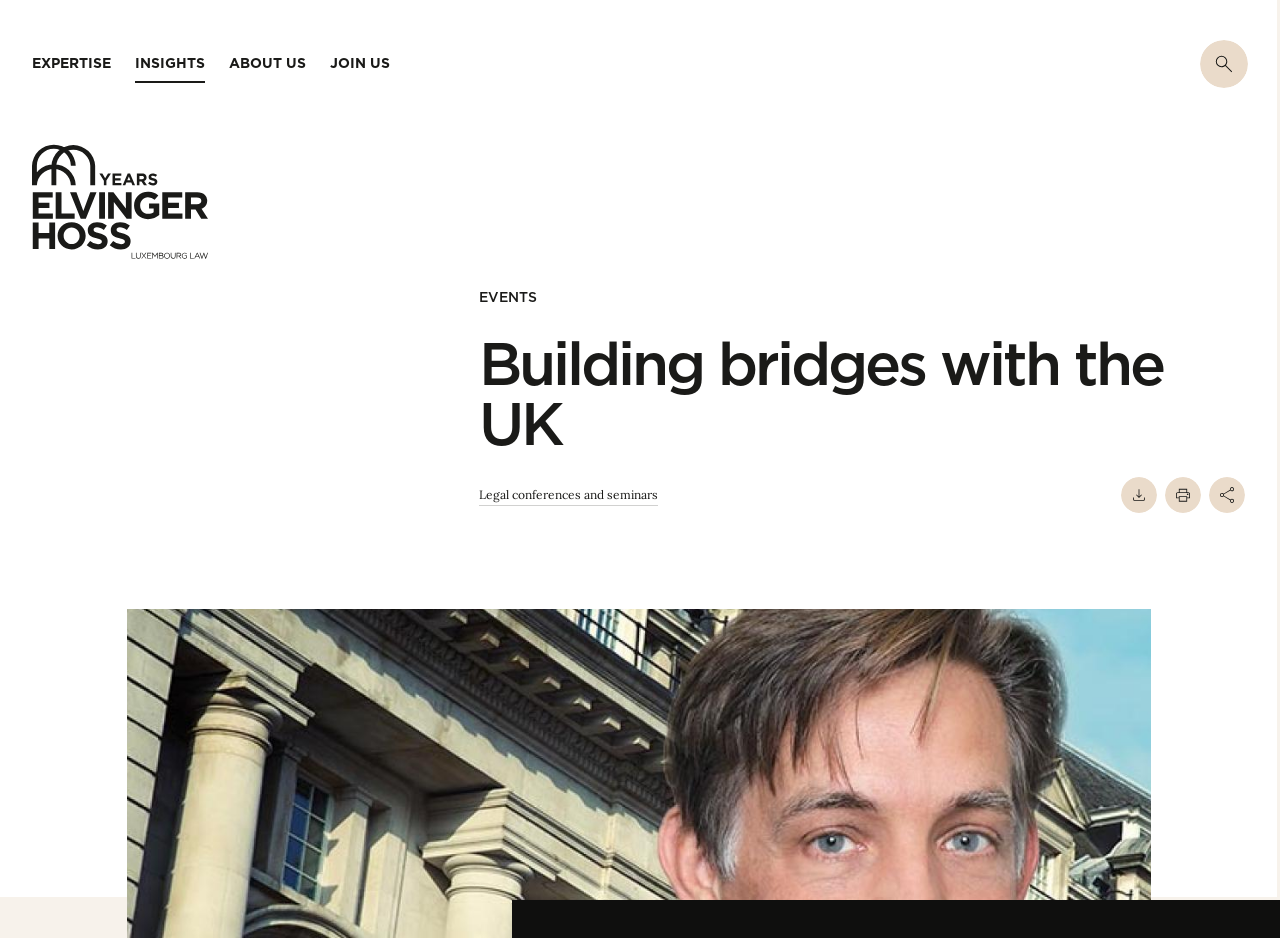Please find the bounding box coordinates of the element that must be clicked to perform the given instruction: "Select the 'EXPERTISE' button". The coordinates should be four float numbers from 0 to 1, i.e., [left, top, right, bottom].

[0.025, 0.057, 0.087, 0.088]